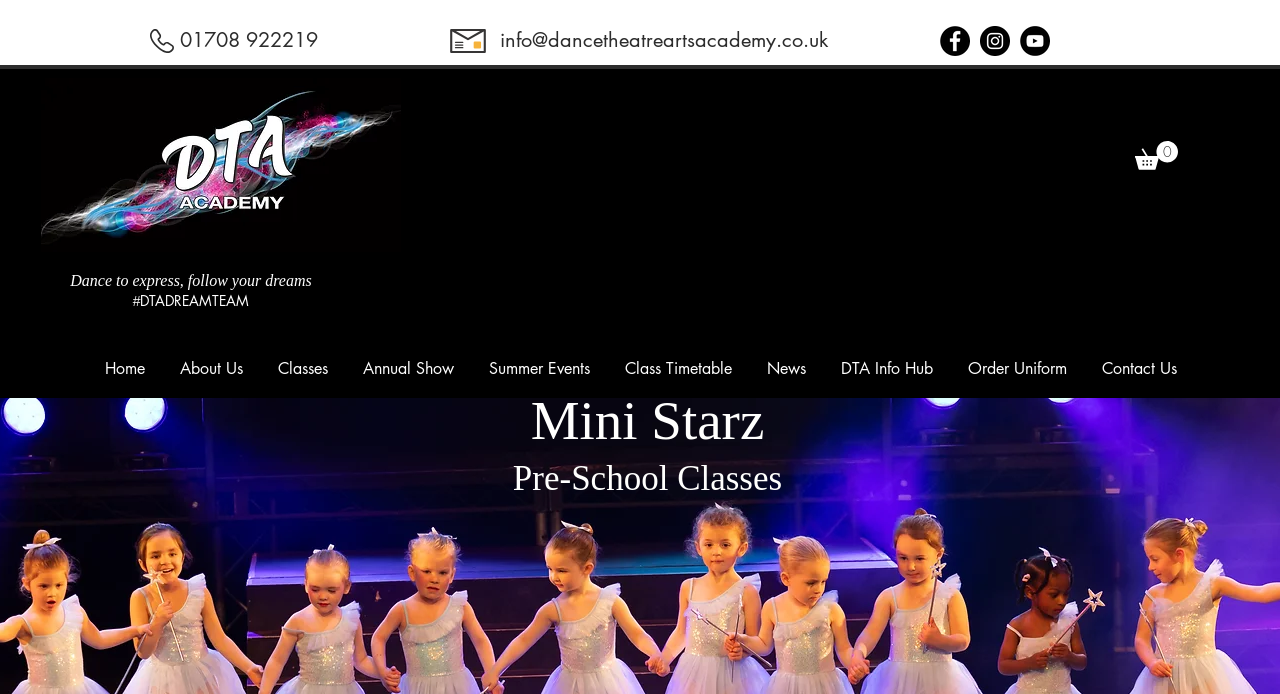Identify the bounding box coordinates of the clickable region necessary to fulfill the following instruction: "Send an email". The bounding box coordinates should be four float numbers between 0 and 1, i.e., [left, top, right, bottom].

[0.391, 0.039, 0.647, 0.076]